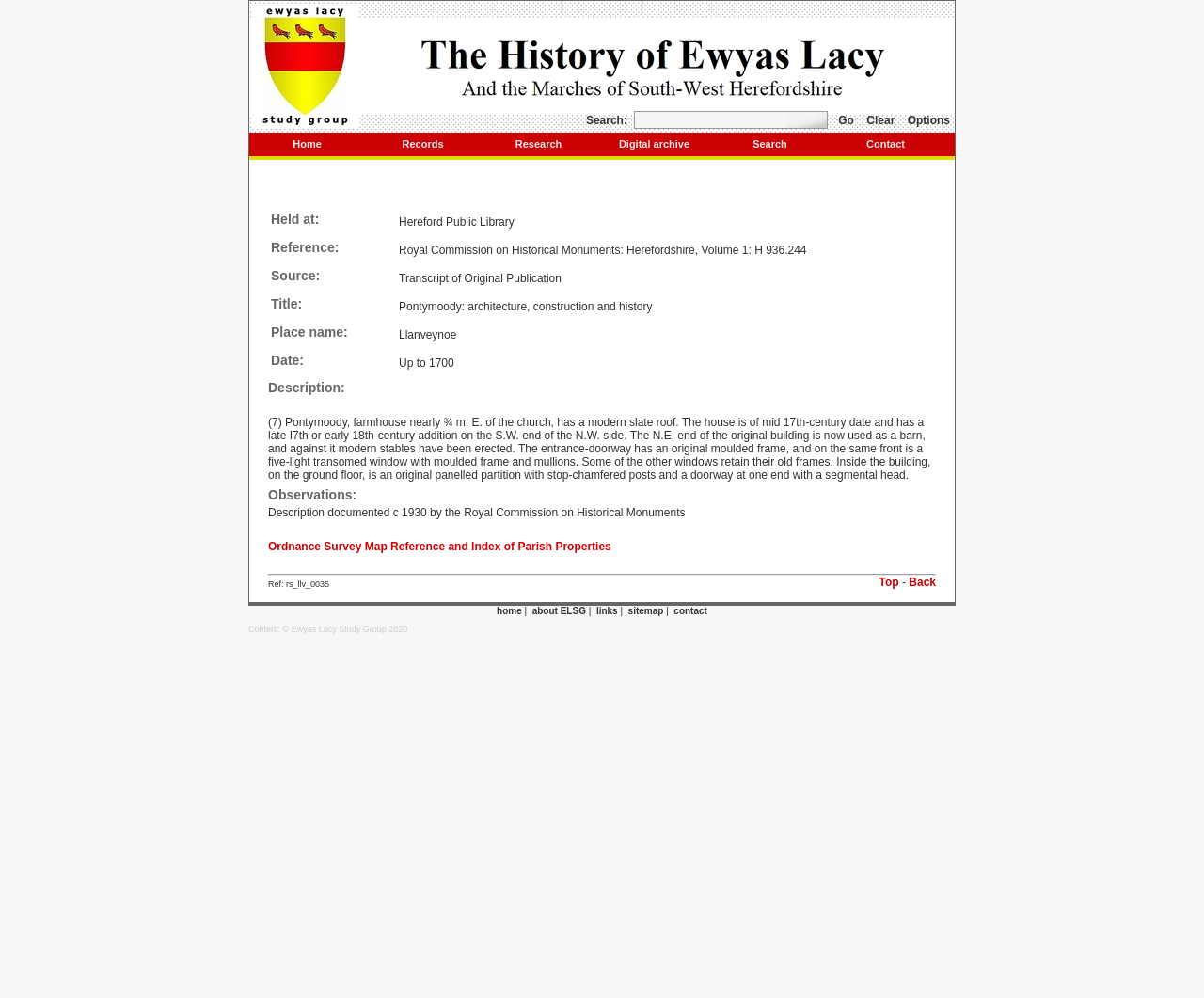Please mark the bounding box coordinates of the area that should be clicked to carry out the instruction: "View the Ordnance Survey Map Reference and Index of Parish Properties".

[0.223, 0.541, 0.508, 0.554]